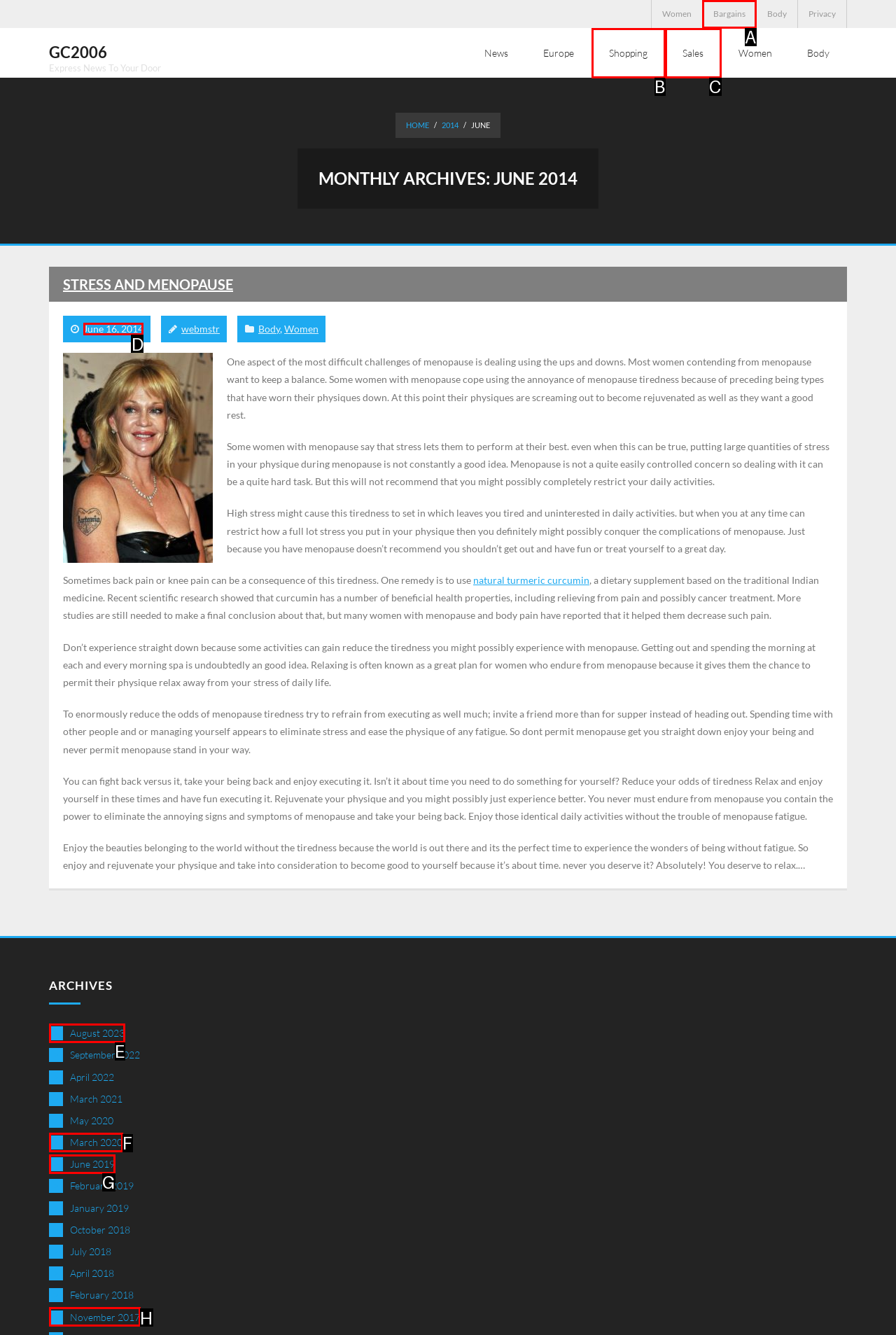Select the option I need to click to accomplish this task: Go to 'June 16, 2014'
Provide the letter of the selected choice from the given options.

D